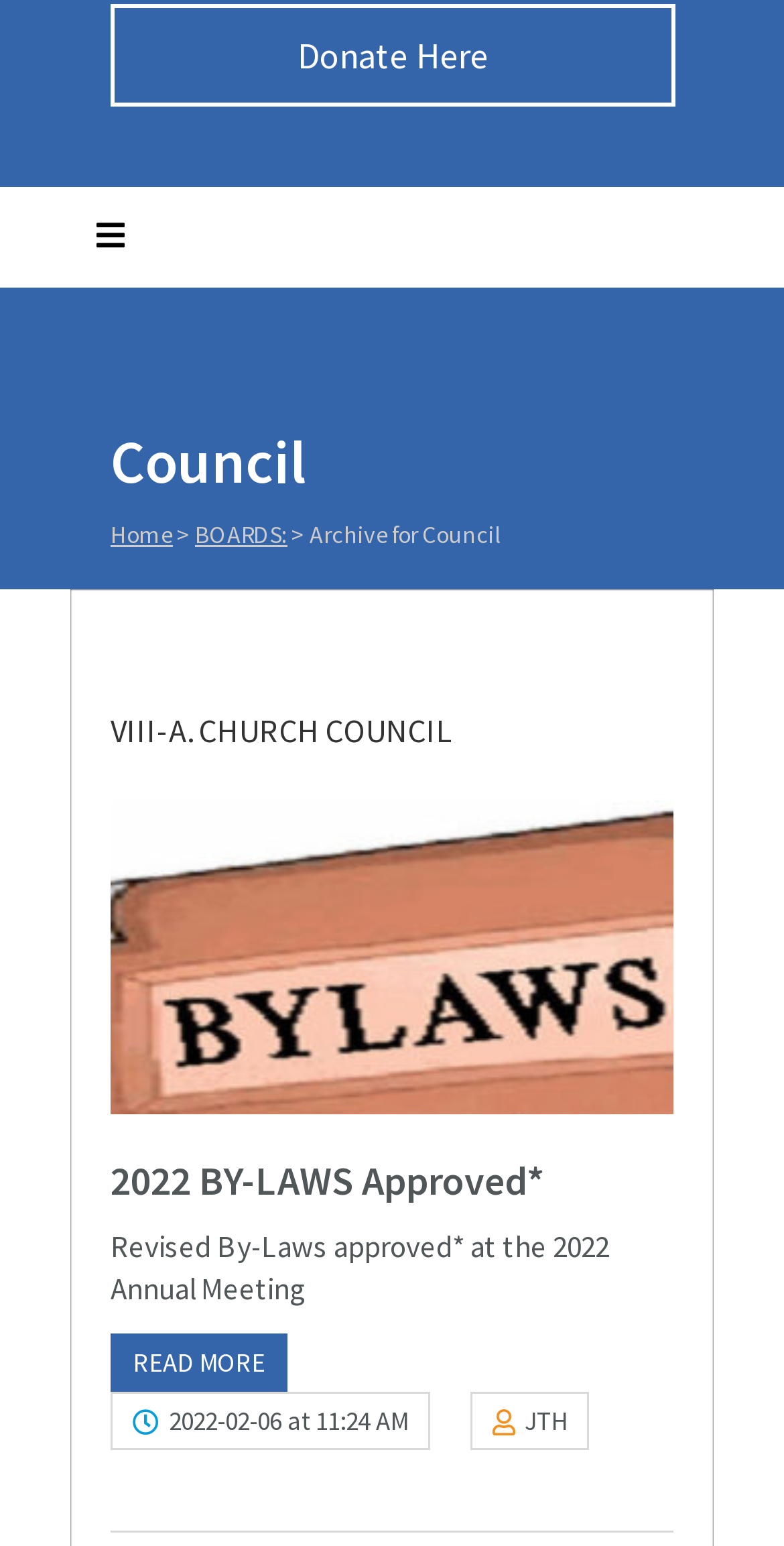Provide the bounding box coordinates of the HTML element described by the text: "Read more".

[0.141, 0.863, 0.367, 0.9]